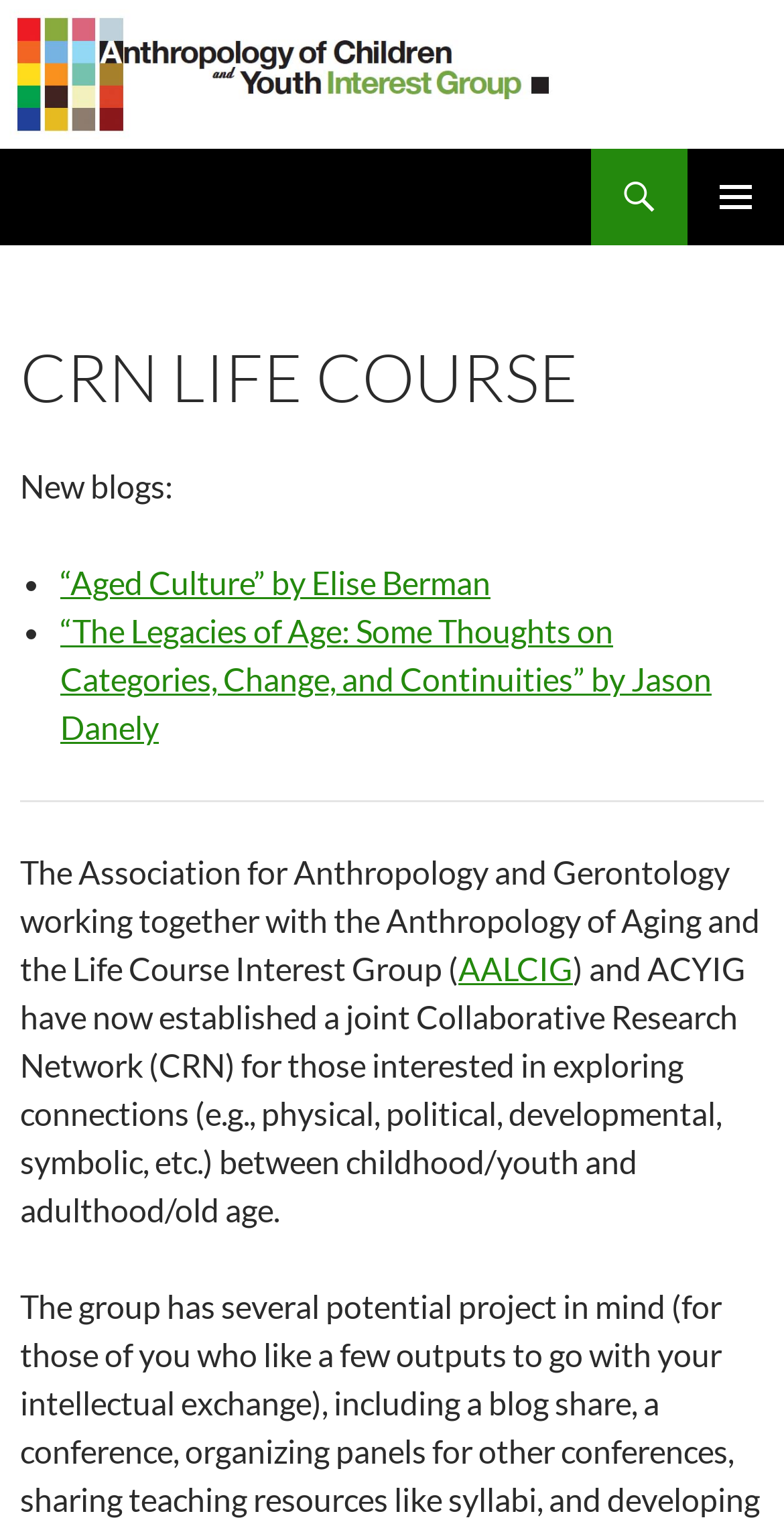Reply to the question with a single word or phrase:
What is the name of the organization working with ACYIG?

AALCIG